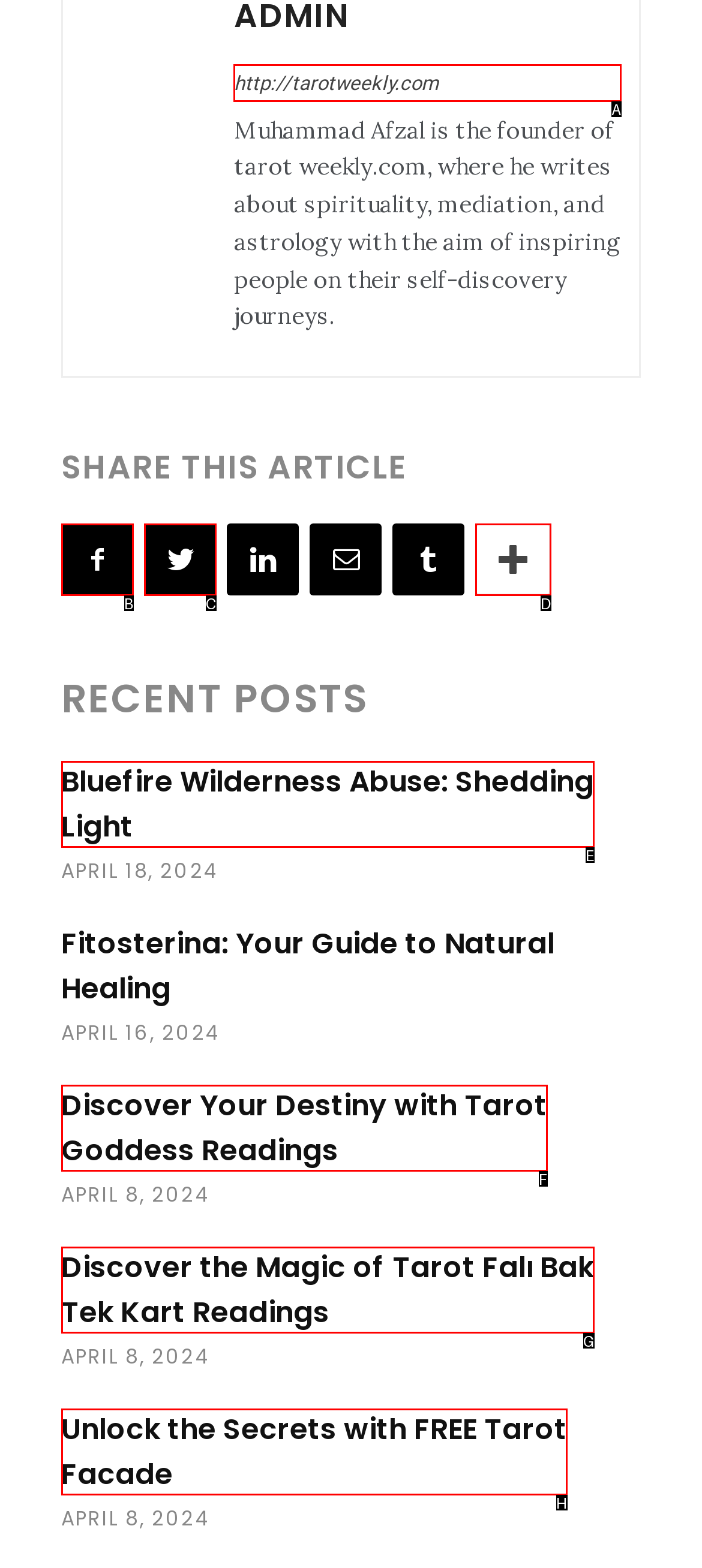Select the option I need to click to accomplish this task: Visit the homepage of Tarot Weekly
Provide the letter of the selected choice from the given options.

A